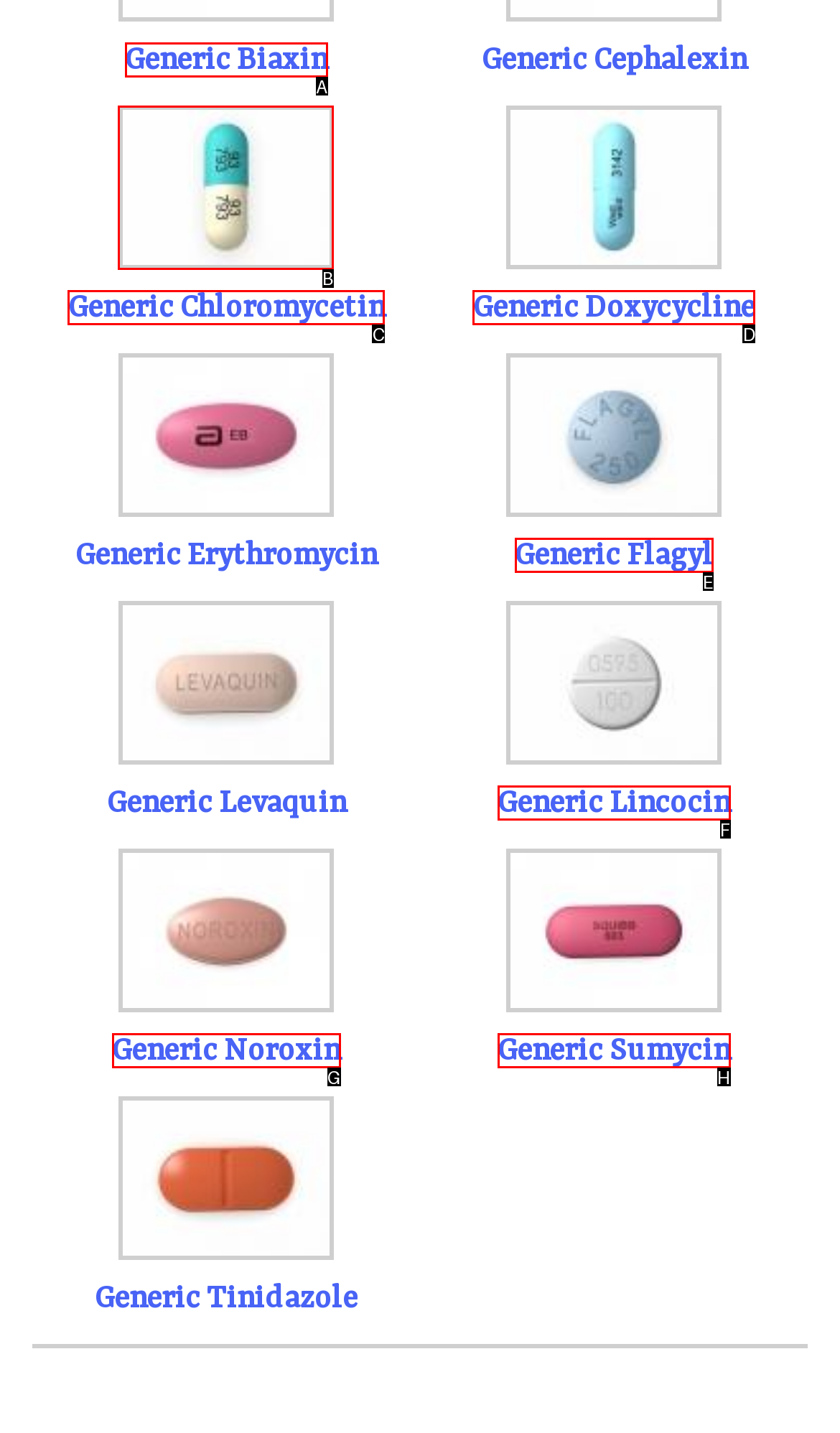Identify the HTML element to click to execute this task: view Generic Chloromycetin Respond with the letter corresponding to the proper option.

B